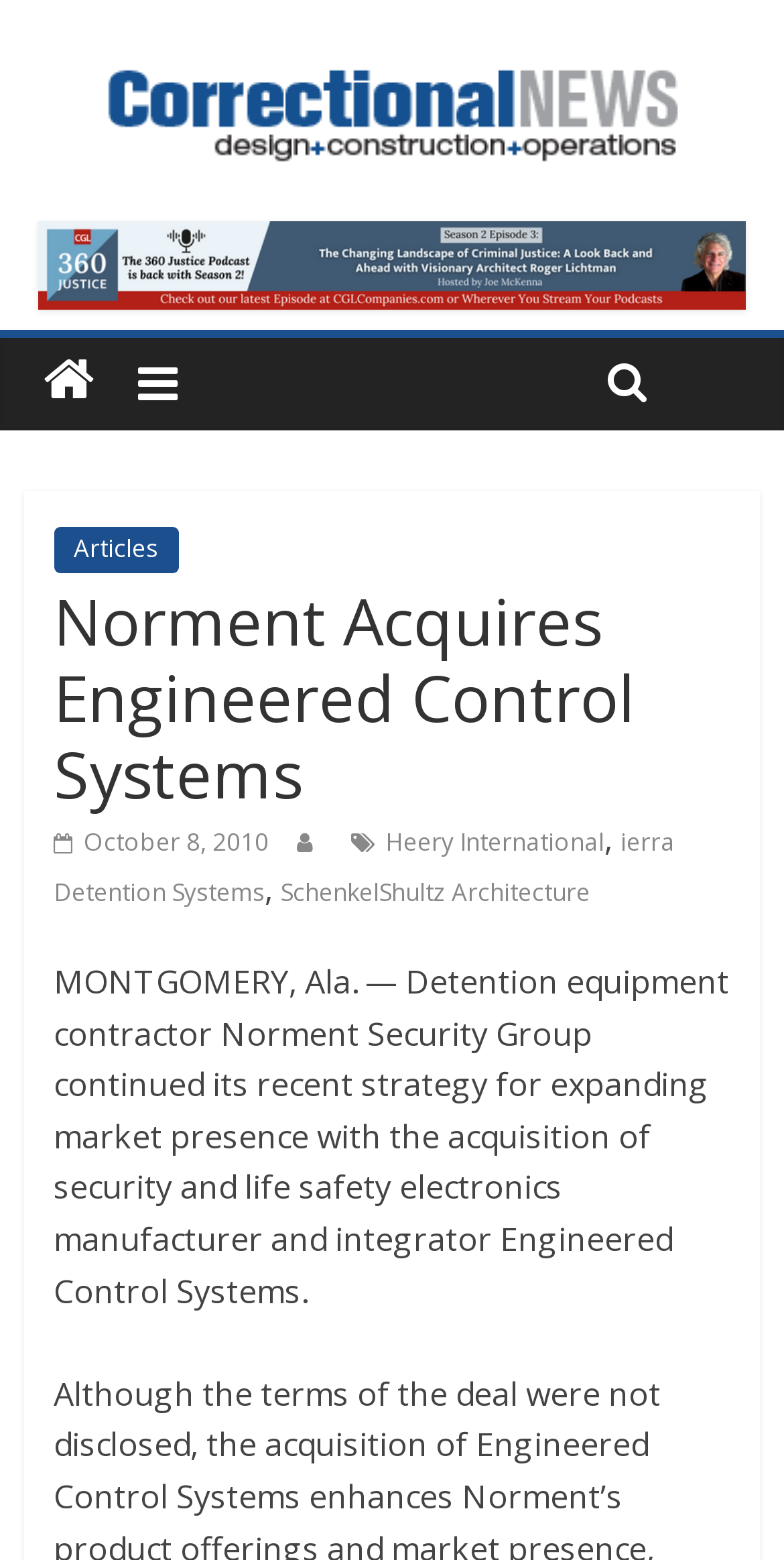Please give a short response to the question using one word or a phrase:
What is the name of the security and life safety electronics manufacturer acquired?

Engineered Control Systems